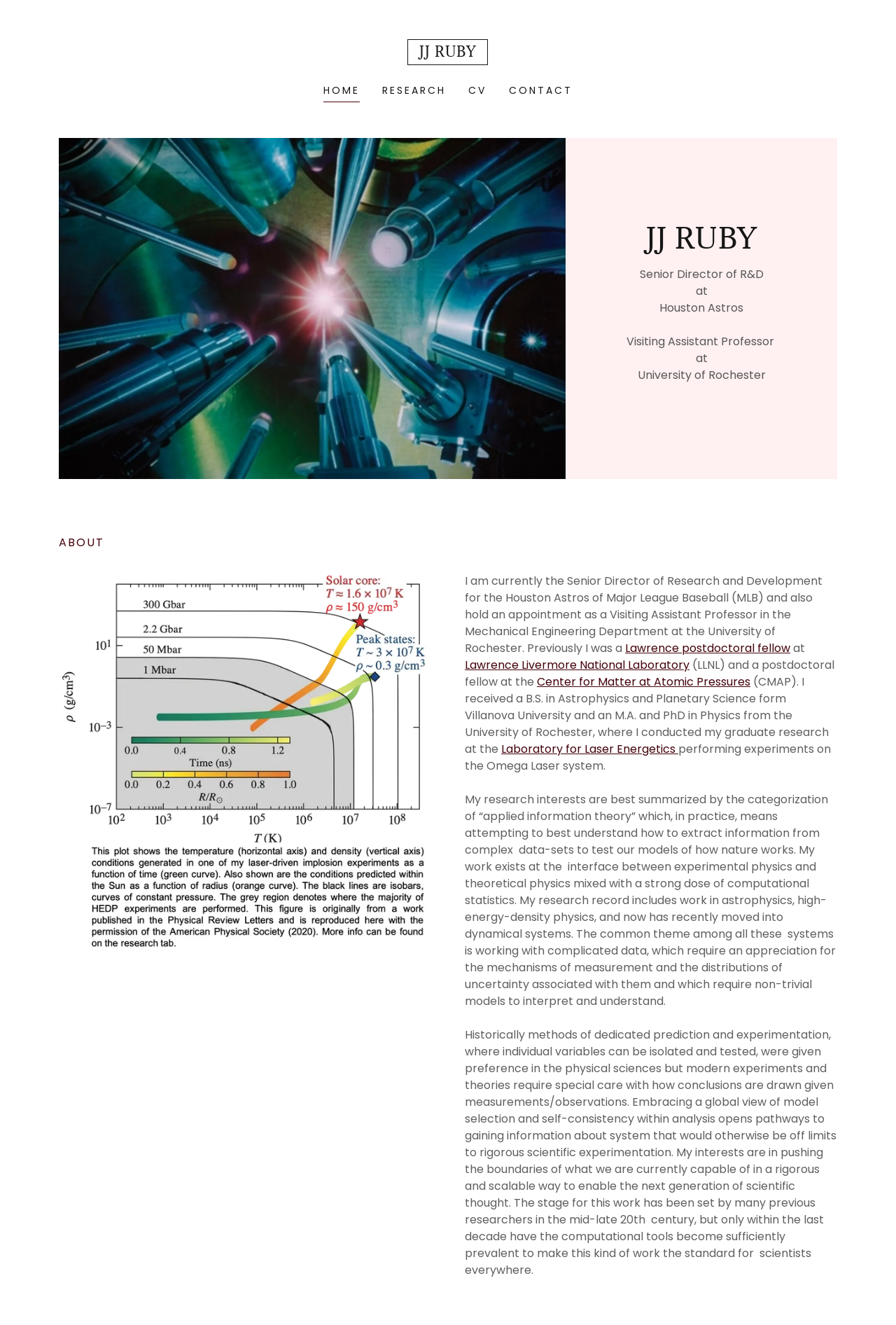Please identify the bounding box coordinates of the region to click in order to complete the given instruction: "Contact JJ RUBY". The coordinates should be four float numbers between 0 and 1, i.e., [left, top, right, bottom].

[0.563, 0.059, 0.644, 0.078]